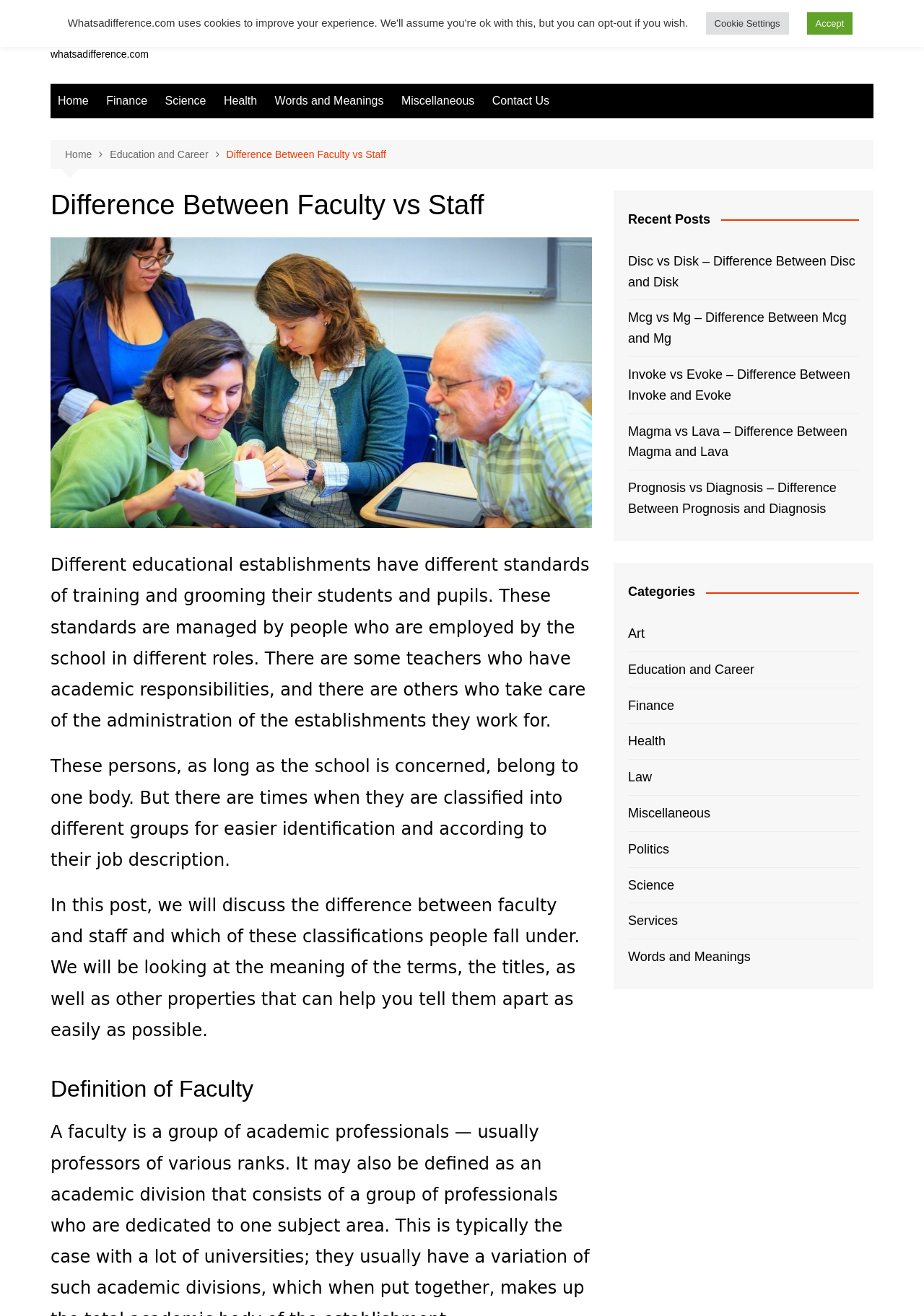Could you highlight the region that needs to be clicked to execute the instruction: "contact us"?

[0.525, 0.064, 0.602, 0.09]